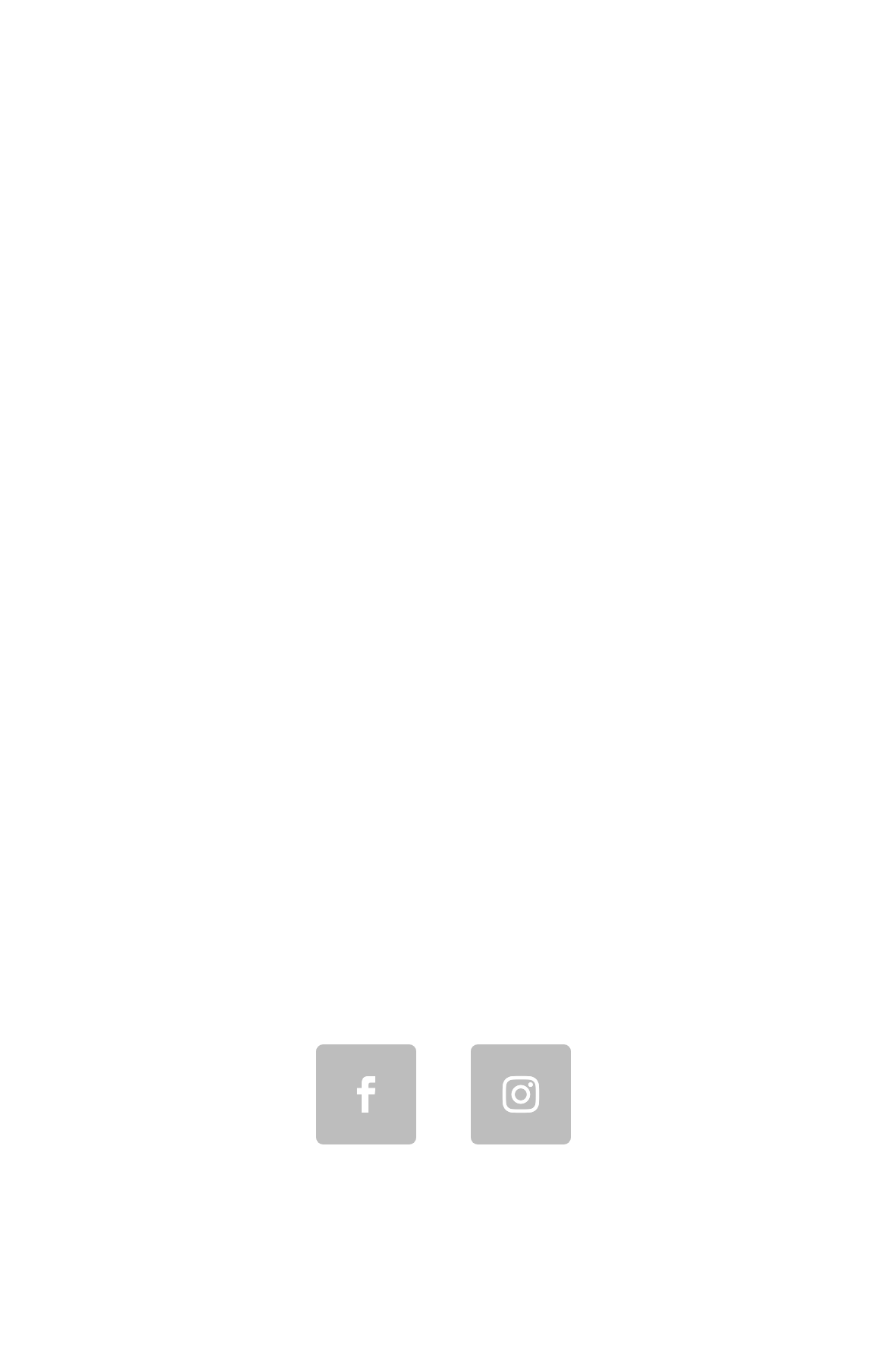How many social media links are provided?
Please look at the screenshot and answer in one word or a short phrase.

2